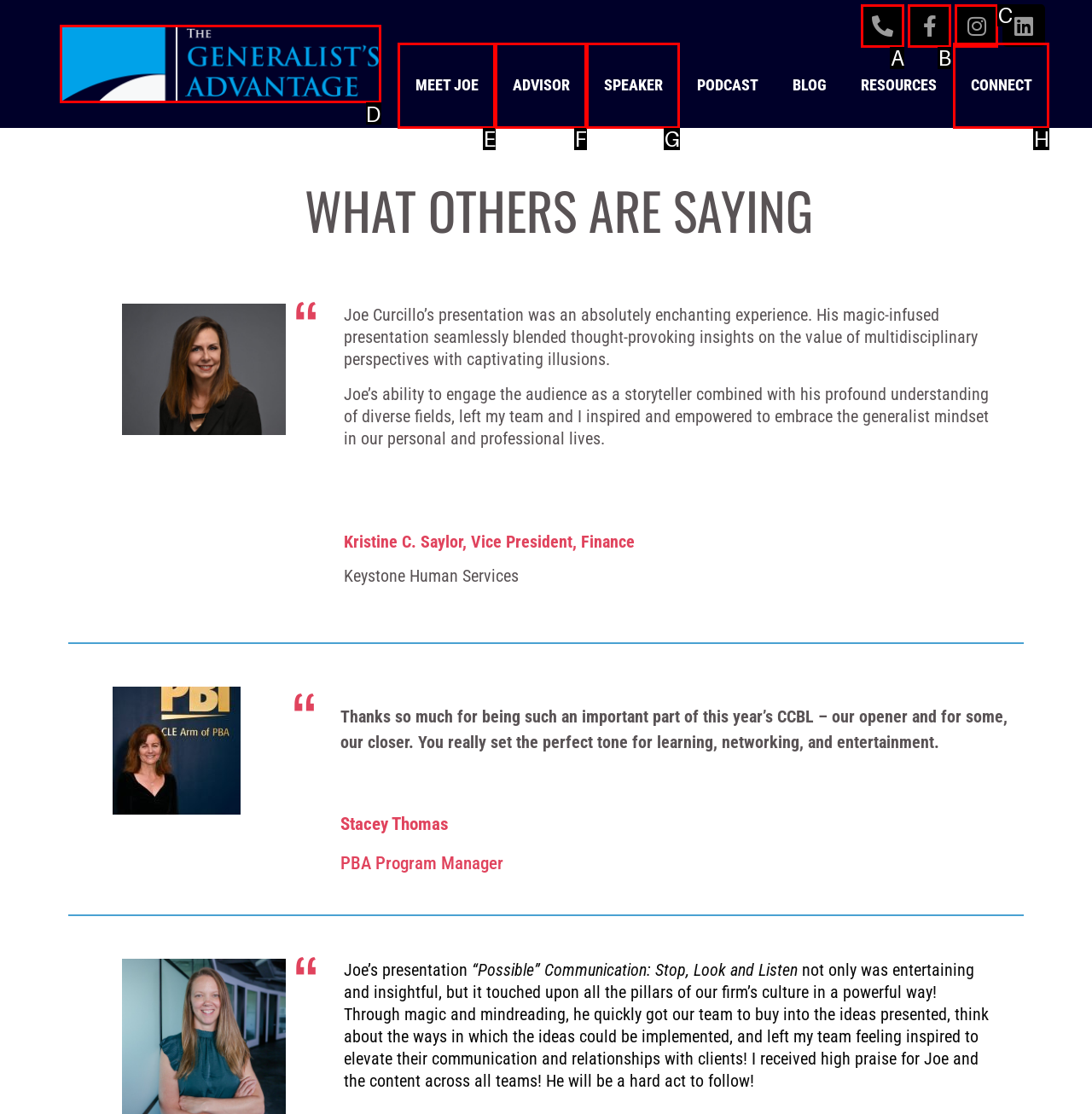Which lettered UI element aligns with this description: Meet Joe
Provide your answer using the letter from the available choices.

E